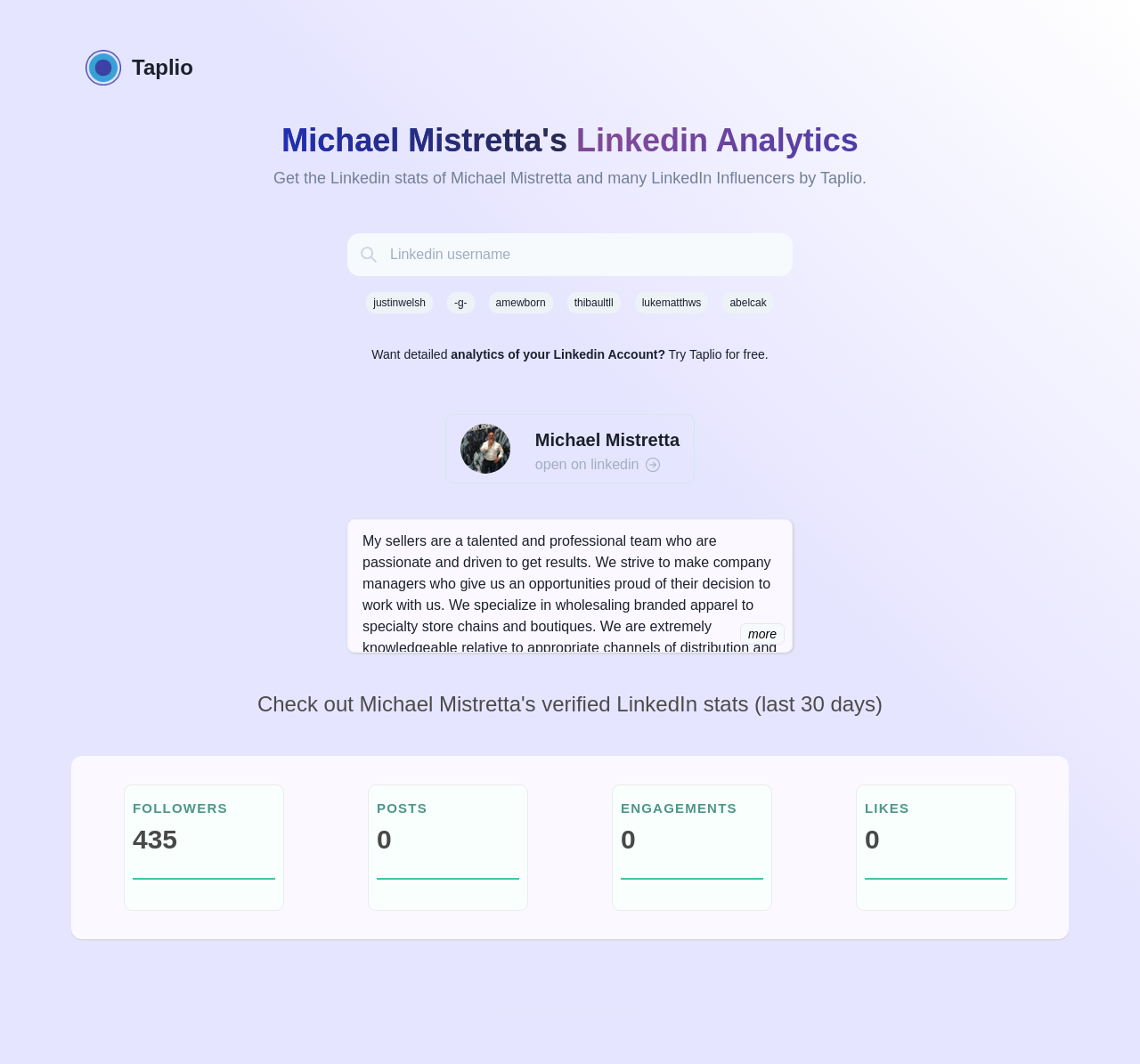Extract the main title from the webpage.

Michael Mistretta's Linkedin Analytics